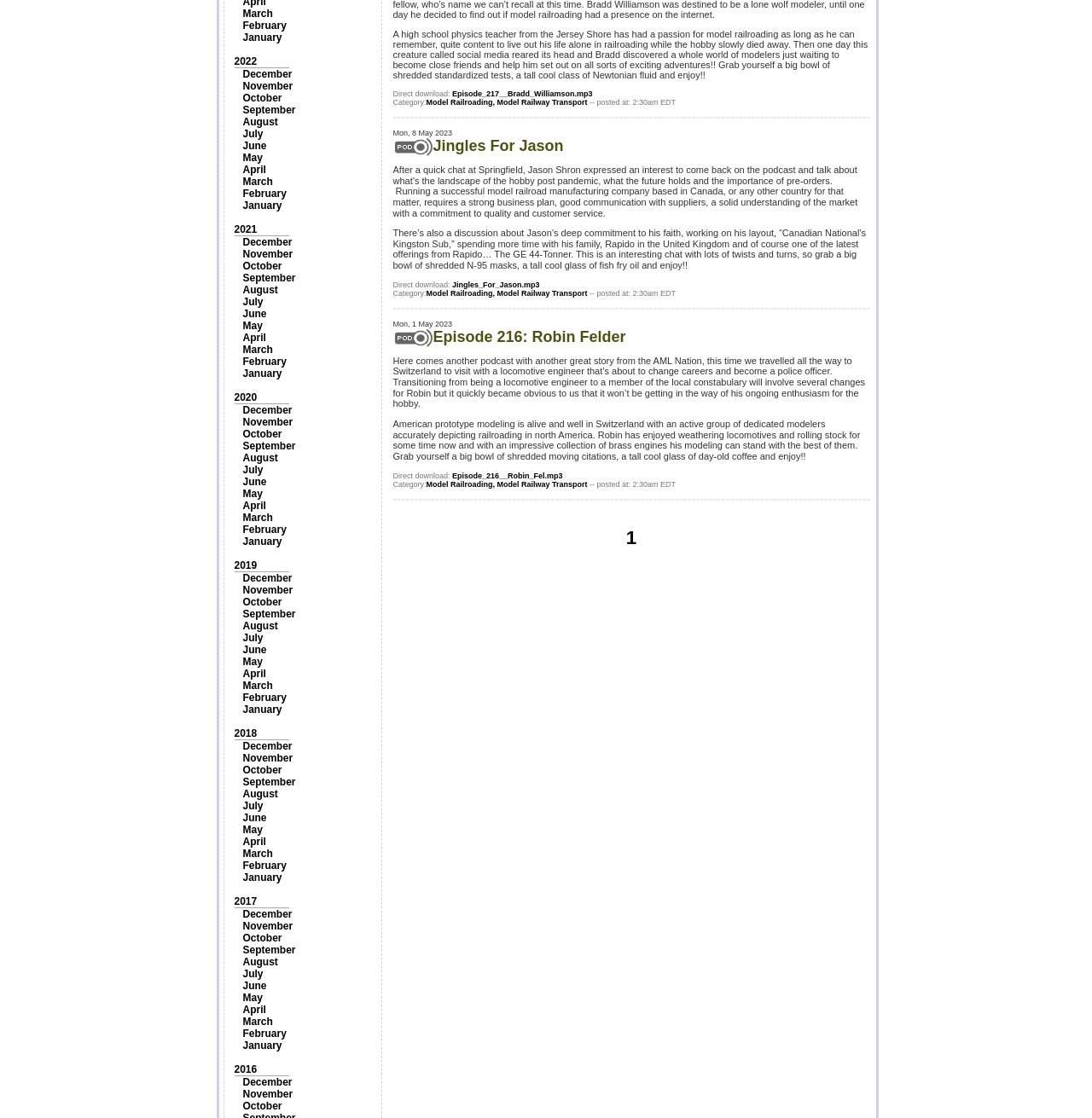Based on the element description "November", predict the bounding box coordinates of the UI element.

[0.222, 0.372, 0.268, 0.383]